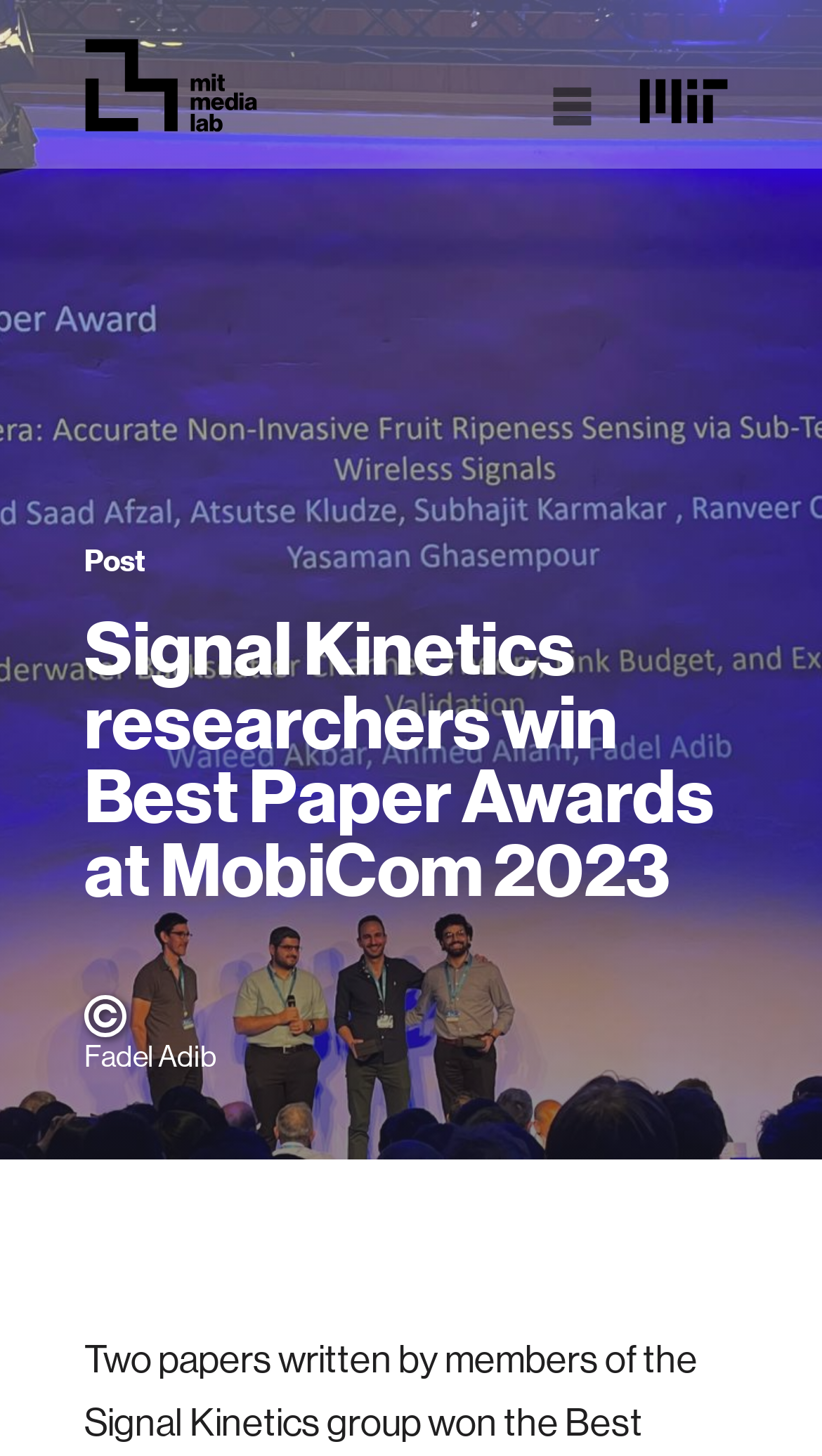Answer succinctly with a single word or phrase:
What is the name of the event where the awards were given?

MobiCom 2023